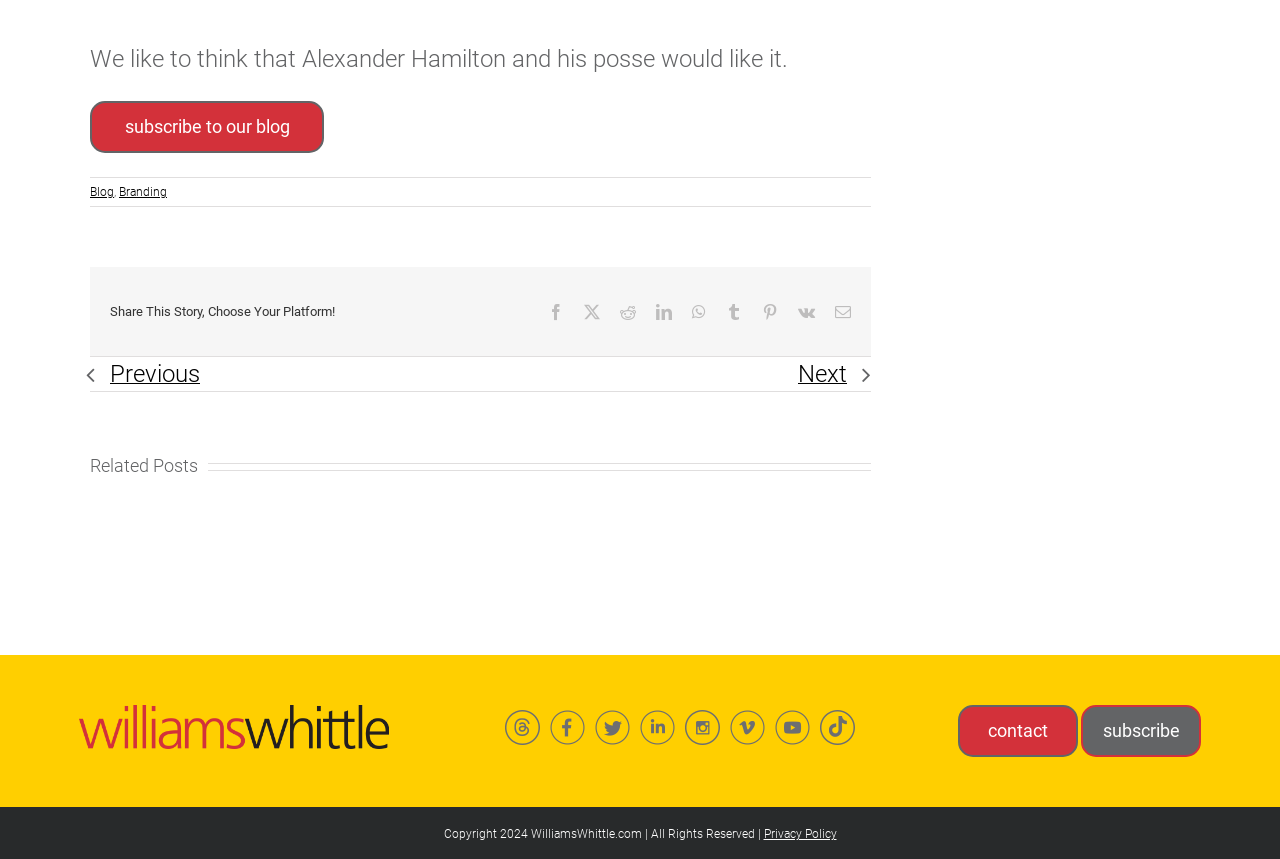What is the title of the first related post? Using the information from the screenshot, answer with a single word or phrase.

Nonprofit Marketing 101